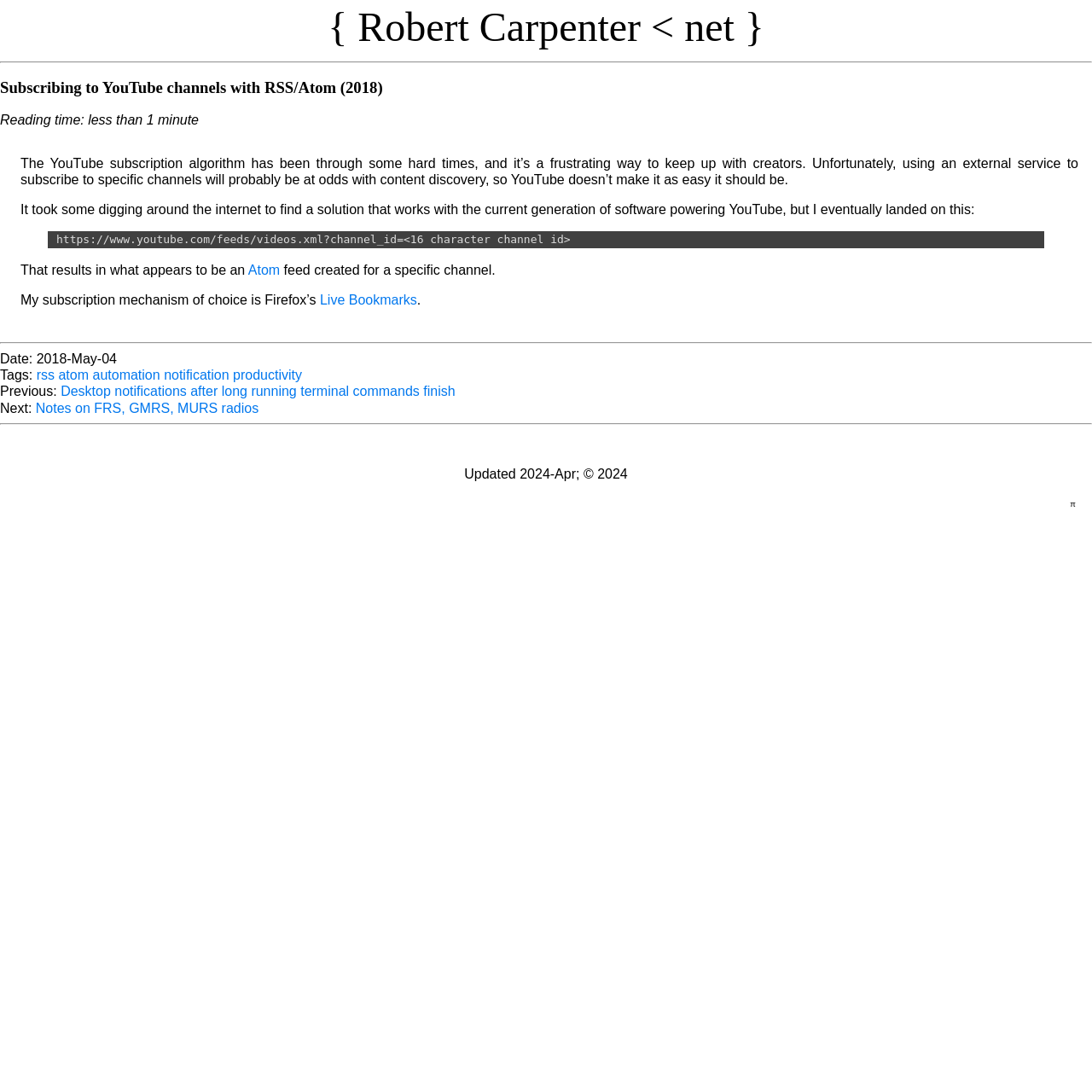Detail the webpage's structure and highlights in your description.

The webpage appears to be a blog post titled "Subscribing to YouTube channels with RSS/Atom (2018)". At the top, there is a link to the author's profile, "Robert Carpenter <net>", followed by a horizontal separator. 

The main content of the post is divided into several sections. The first section explains the difficulties of keeping up with YouTube creators due to the algorithm and the need for an external service to subscribe to specific channels. 

Below this text, there is a figure containing a code snippet, which is an RSS feed URL for a specific YouTube channel. The text surrounding this figure explains how to use this URL to create an Atom feed for a specific channel.

The next section discusses the author's preferred subscription mechanism, Firefox's Live Bookmarks. 

Following this, there are several metadata sections, including the date of publication, "2018-05-04 19:41:35 +0000", and tags related to the post, such as "rss", "atom", "automation", "notification", and "productivity". 

There are also links to previous and next posts, titled "Desktop notifications after long running terminal commands finish" and "Notes on FRS, GMRS, MURS radios", respectively. 

At the bottom of the page, there is a horizontal separator, followed by a copyright notice, "Updated 2024-Apr; © 2024", and a link to the author's profile, represented by the Greek letter "π", located at the bottom right corner of the page.